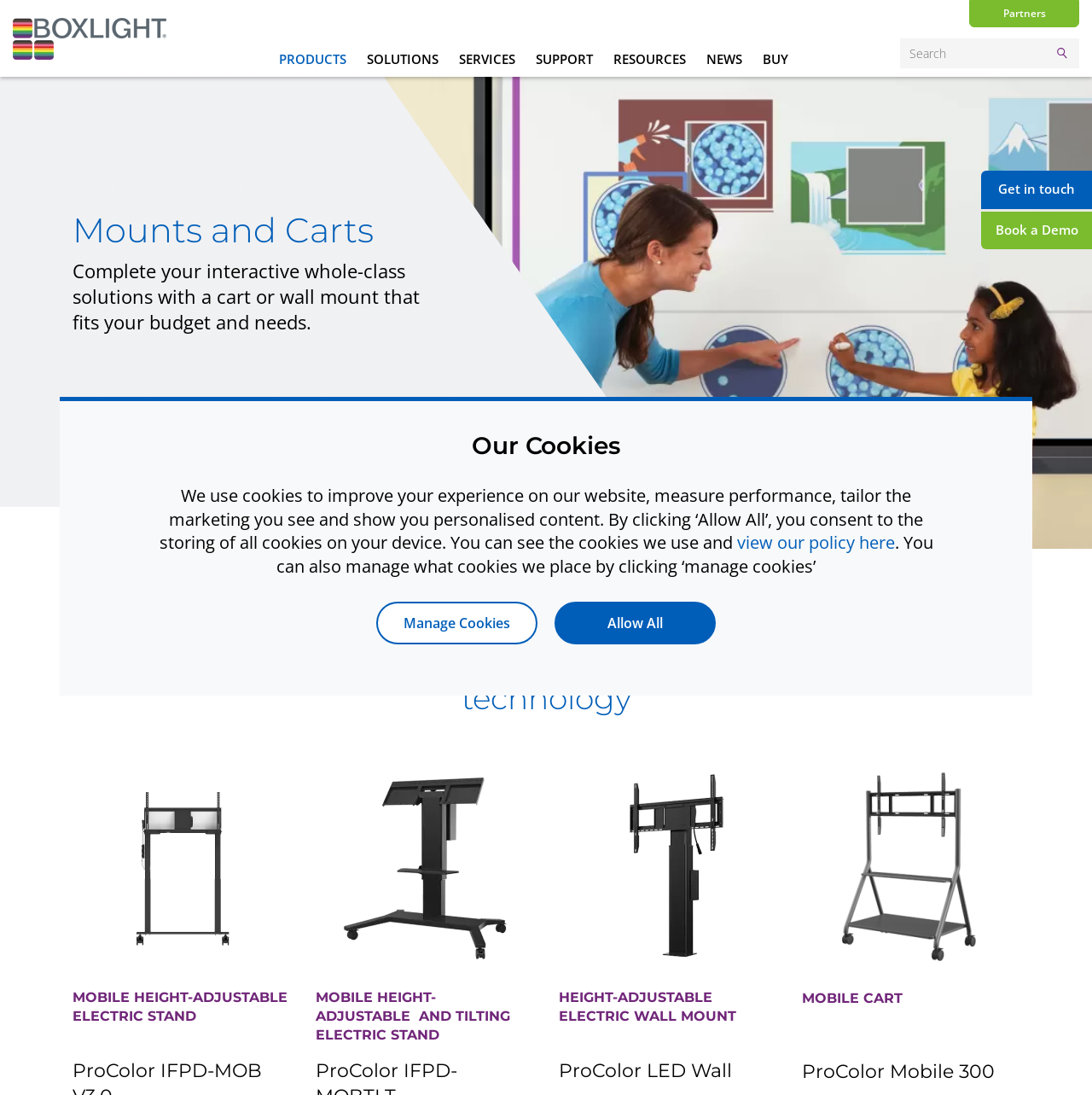Produce an elaborate caption capturing the essence of the webpage.

The webpage is about Mounts and Carts, specifically for educational technology. At the top, there is a navigation menu with links to "Partners", "PRODUCTS", "SOLUTIONS", "SERVICES", "SUPPORT", "RESOURCES", "NEWS", and "BUY". On the top right, there is a search bar with a "Search" button. 

Below the navigation menu, there is a large image of a teacher helping a student use an interactive board. To the left of the image, there is a heading "Mounts and Carts" and a paragraph of text describing the purpose of the page. 

The main content of the page is divided into four sections, each showcasing a different type of mount or cart. The first section features a mobile height-adjustable electric stand, with an image and a heading describing the product. The second section features a mobile height-adjustable and tilting electric stand, with an image and a heading. The third section features a height-adjustable electric wall mount, with an image and a heading. The fourth section features a mobile cart, with an image and a heading.

At the bottom of the page, there is a section with links to "Get in touch" and "Book a Demo". There is also a cookie policy dialog box that can be opened, which explains the use of cookies on the website and allows users to manage their cookie preferences.